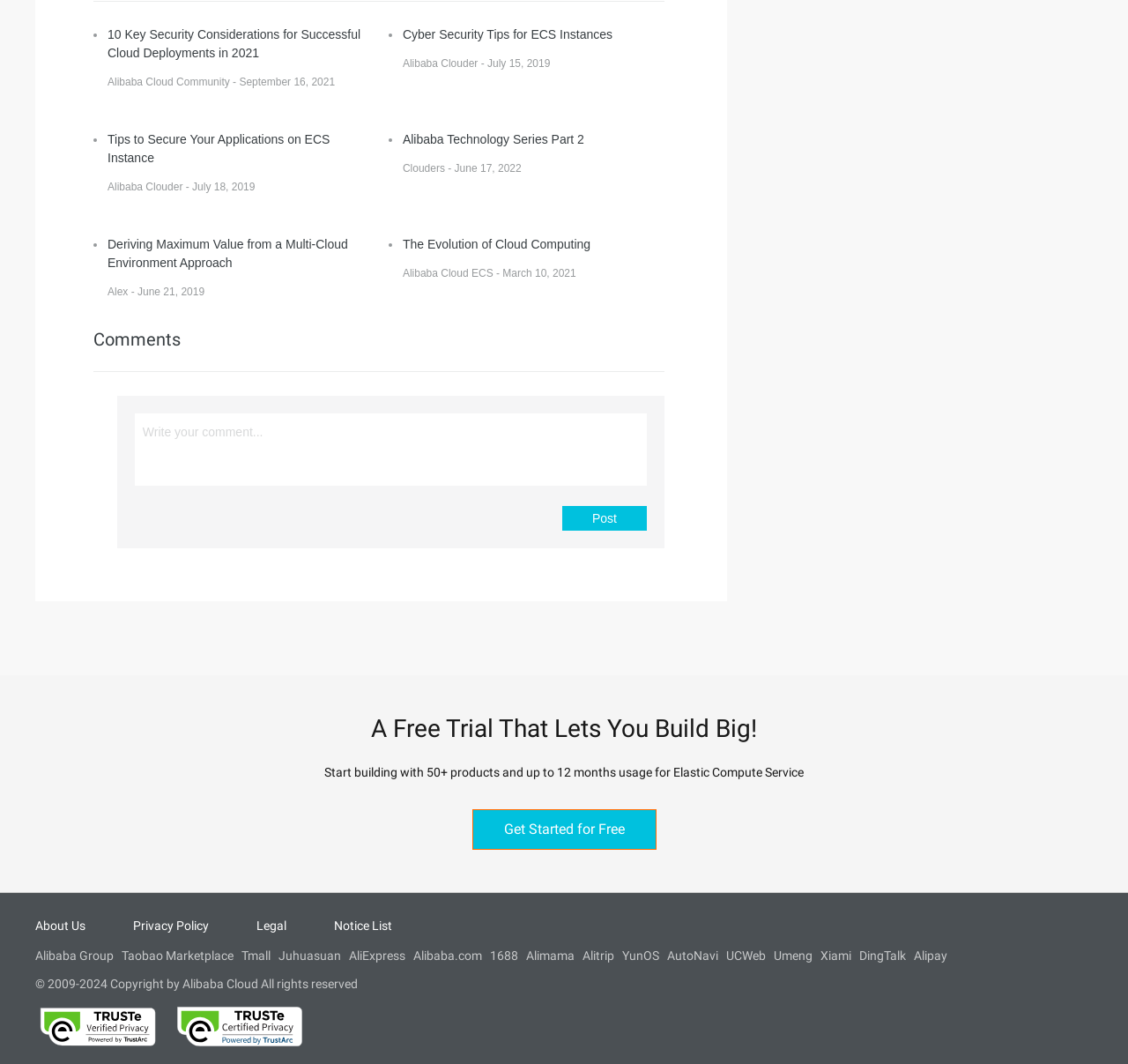Determine the bounding box coordinates of the section I need to click to execute the following instruction: "Visit the About Us page". Provide the coordinates as four float numbers between 0 and 1, i.e., [left, top, right, bottom].

[0.031, 0.863, 0.076, 0.876]